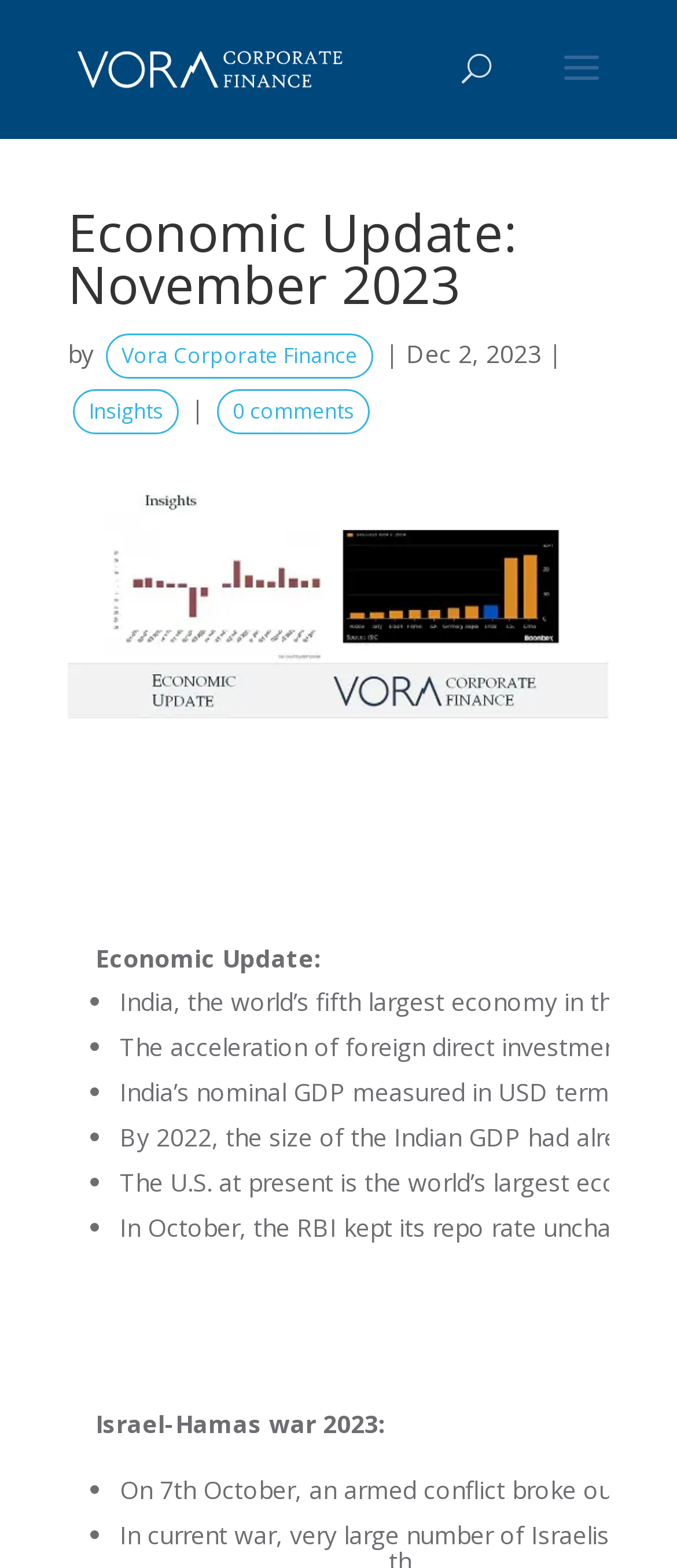Please give a one-word or short phrase response to the following question: 
When was the article published?

Dec 2, 2023